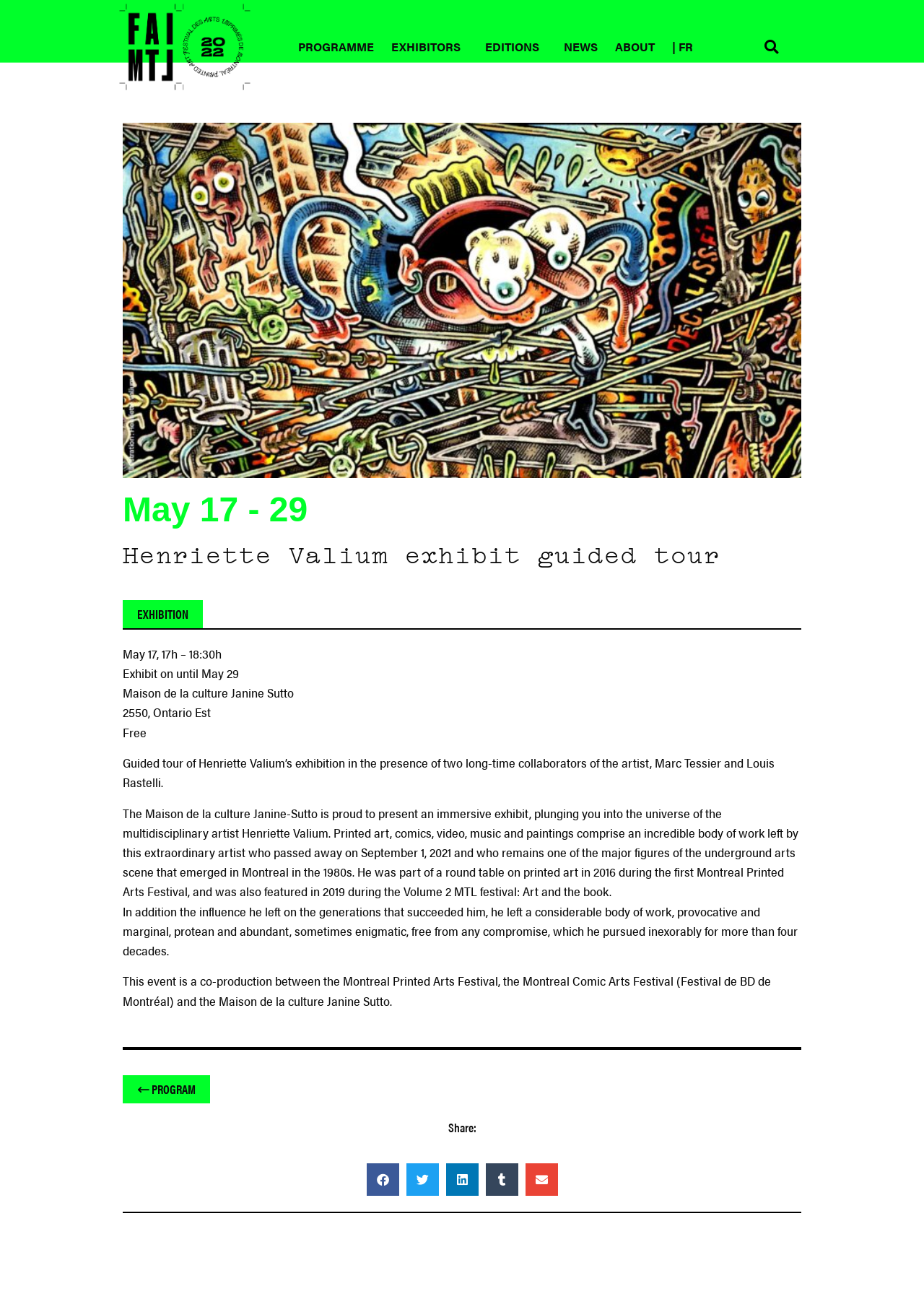Construct a comprehensive description capturing every detail on the webpage.

The webpage is about an exhibition guided tour of Henriette Valium's artwork, featuring a collaborative event with Marc Tessier and Louis Rastelli. At the top, there are seven links: an empty link, followed by "PROGRAMME", "EXHIBITORS", "EDITIONS", "NEWS", "ABOUT", and a language switcher link "| FR". Next to these links, there is a search bar with a "Search" button.

Below the top section, the main content area begins. It starts with two headings: "May 17 - 29" and "Henriette Valium exhibit guided tour". Underneath, there is a button labeled "EXHIBITION" and several lines of text describing the event, including the date, time, location, and admission information. The text also provides a brief introduction to Henriette Valium's artwork and the exhibition.

Following the introductory text, there is a longer paragraph describing the artist's background, influence, and the co-production of the event between the Montreal Printed Arts Festival, the Montreal Comic Arts Festival, and the Maison de la culture Janine Sutto. At the bottom of the main content area, there is a link to the "PROGRAM" and a "Share" section with five social media buttons to share the event on Facebook, Twitter, LinkedIn, Tumblr, and via email.